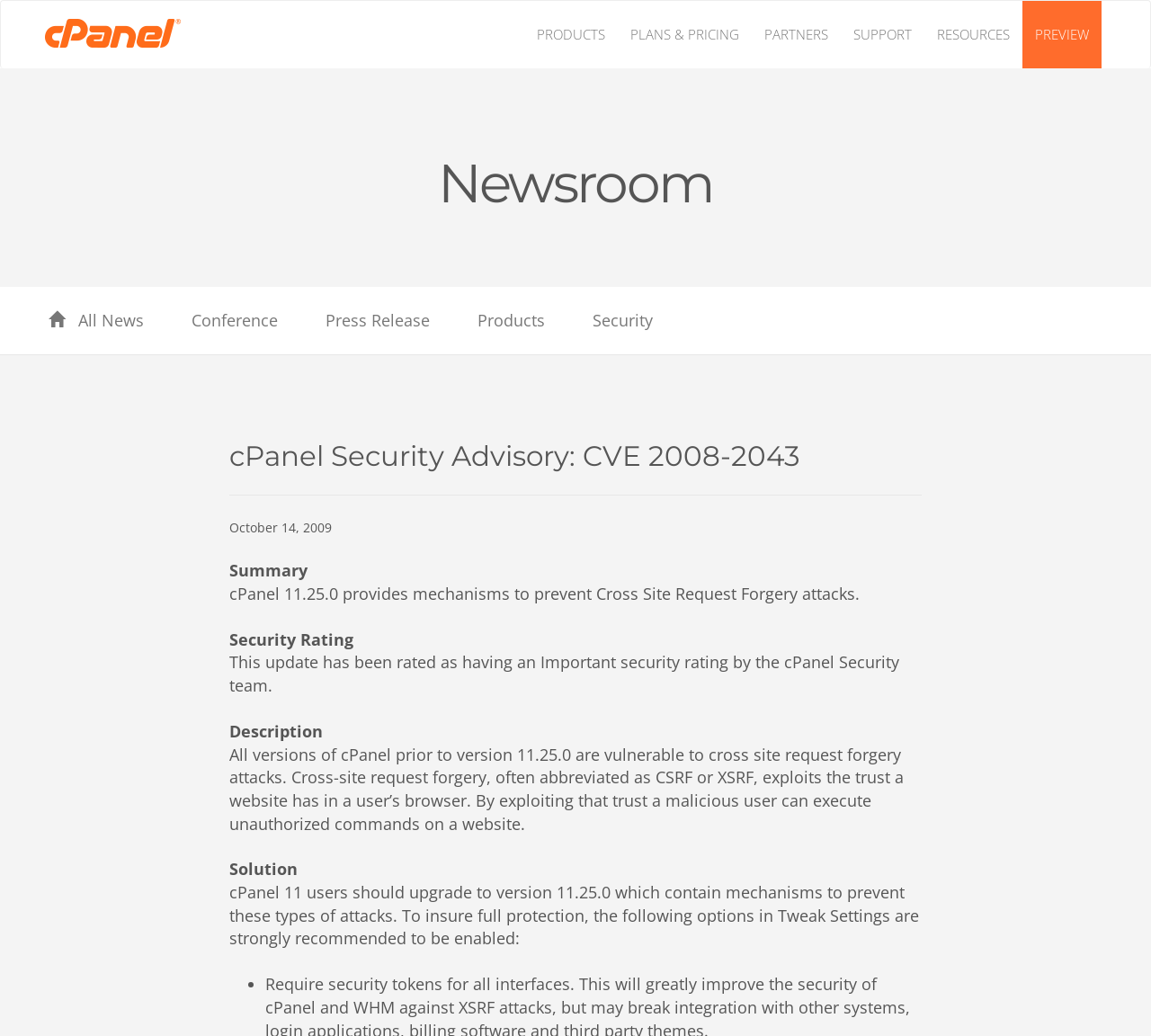Identify the bounding box coordinates for the element you need to click to achieve the following task: "Click on Security". Provide the bounding box coordinates as four float numbers between 0 and 1, in the form [left, top, right, bottom].

[0.504, 0.277, 0.578, 0.342]